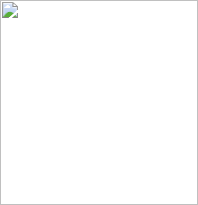Summarize the image with a detailed caption.

The image depicts an emblem associated with the Puerto Rico Armed Forces, specifically the insignia of the Puerto Rico Army National Guard. This visual representation features elements that symbolize strength and vigilance, inspired by El Moro Castle. The design includes an embattled wall and sentry towers, with the gold castle wall symbolizing the island of Puerto Rico. The four sentry towers correspond to the cardinal directions—North, South, East, and West—representing the units of the National Guard stationed in those areas.

This distinctive unit insignia was originally approved on October 9, 1967, for the headquarters and noncolor bearing units of the Puerto Rico Army National Guard. It was later redesignated on March 29, 1983, for the Headquarters, State Area Command of the Puerto Rico Army National Guard. The image likely contains additional details that highlight its rich heritage and the significance behind the design elements.